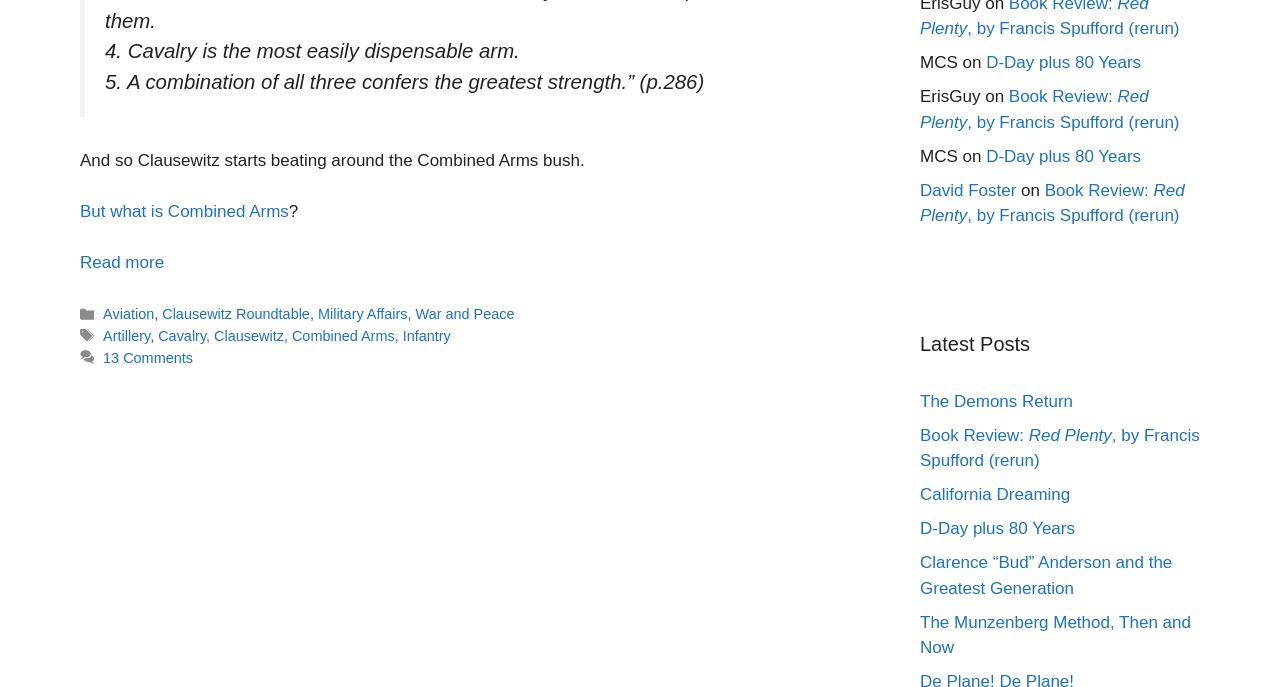Please analyze the image and provide a thorough answer to the question:
What is the topic of the first quote?

The first quote is '4. Cavalry is the most easily dispensable arm.' and the second quote is '5. A combination of all three confers the greatest strength.” (p.286)'. These quotes seem to be discussing the importance of different arms in warfare, and the topic is related to Combined Arms.